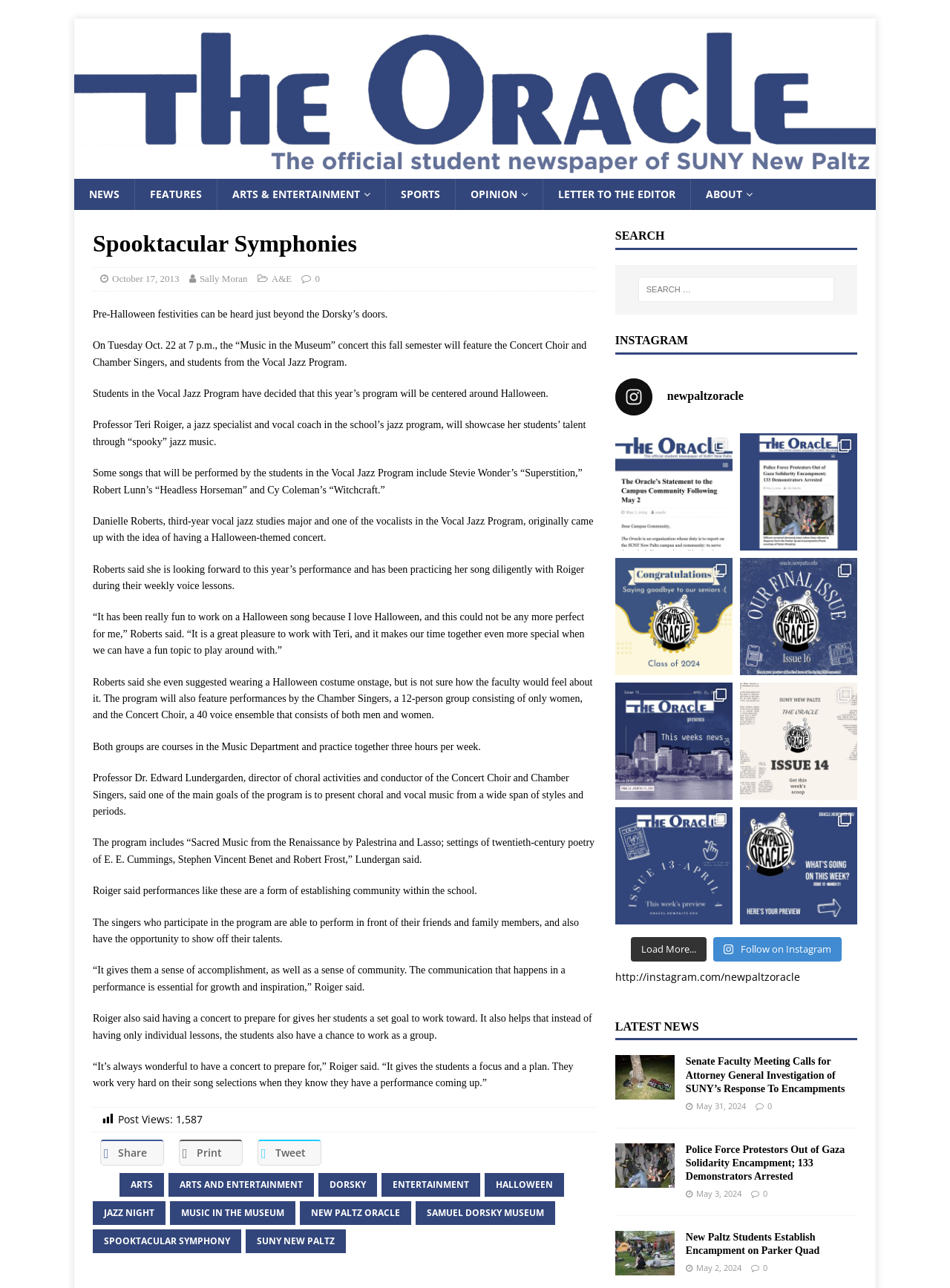Find the bounding box coordinates of the clickable area required to complete the following action: "Read the article 'Spooktacular Symphonies'".

[0.098, 0.178, 0.627, 0.226]